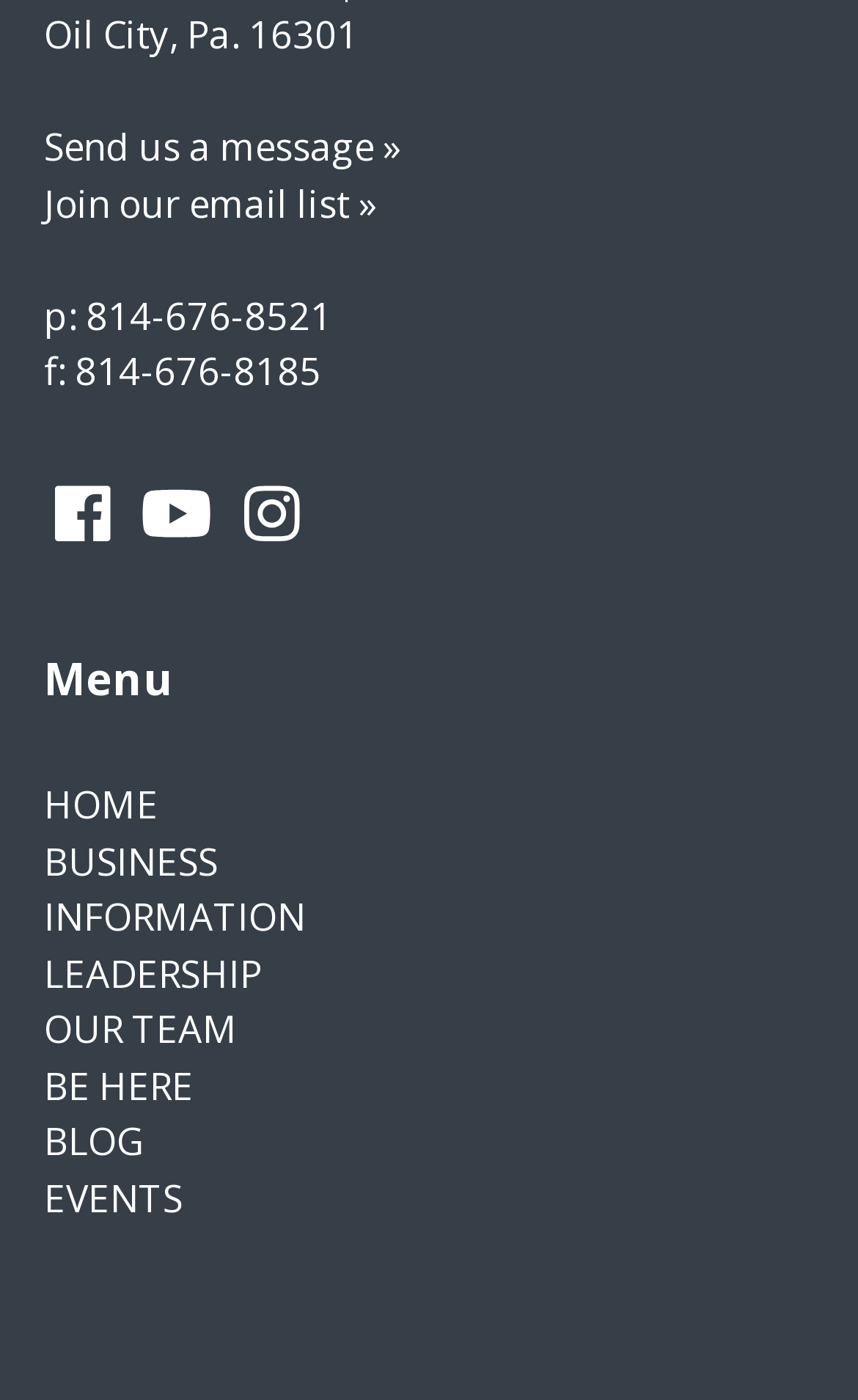Determine the bounding box coordinates of the region to click in order to accomplish the following instruction: "Read the blog". Provide the coordinates as four float numbers between 0 and 1, specifically [left, top, right, bottom].

[0.051, 0.797, 0.167, 0.833]